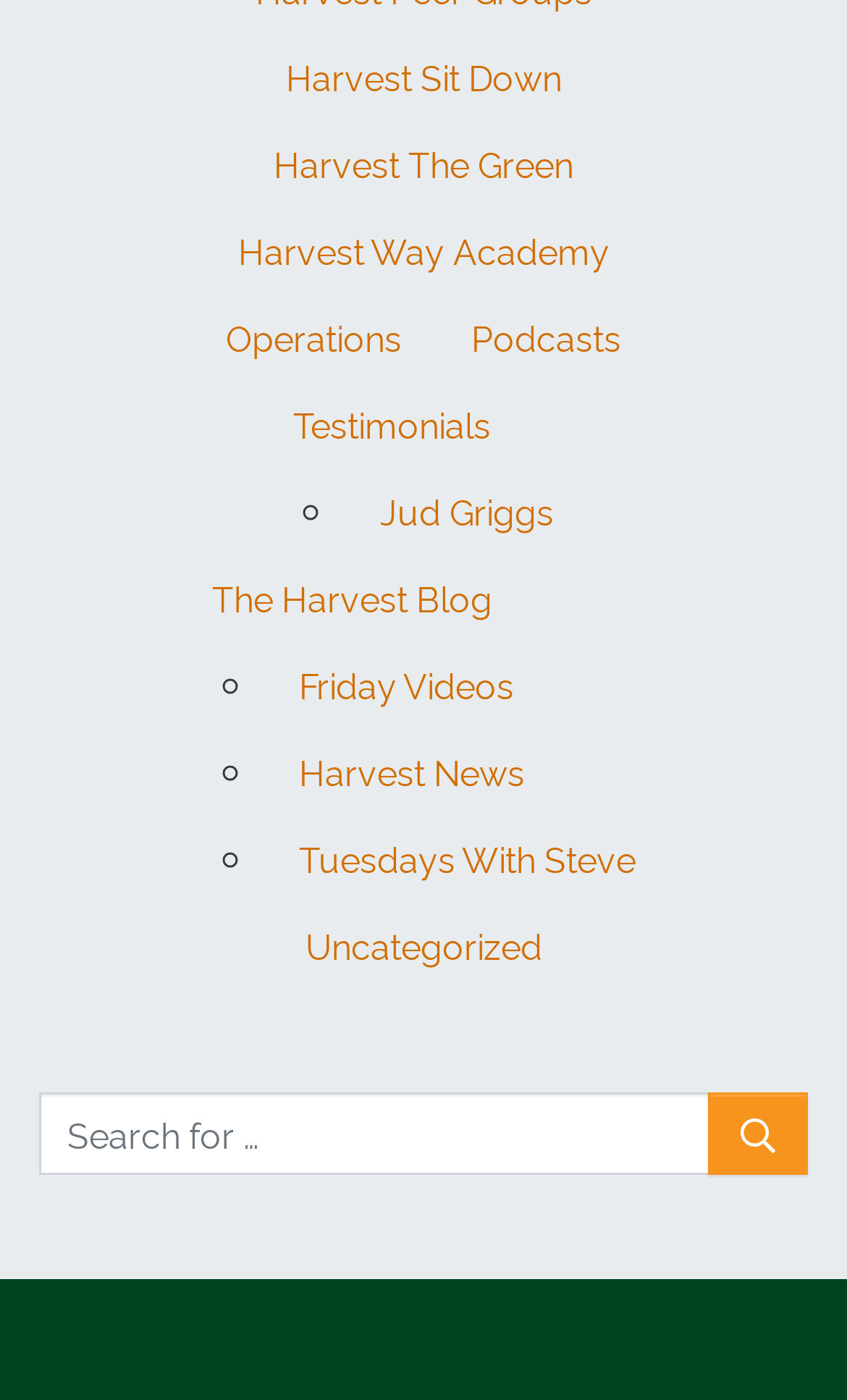Identify the bounding box coordinates for the element you need to click to achieve the following task: "Click the DELIVERY link". Provide the bounding box coordinates as four float numbers between 0 and 1, in the form [left, top, right, bottom].

None